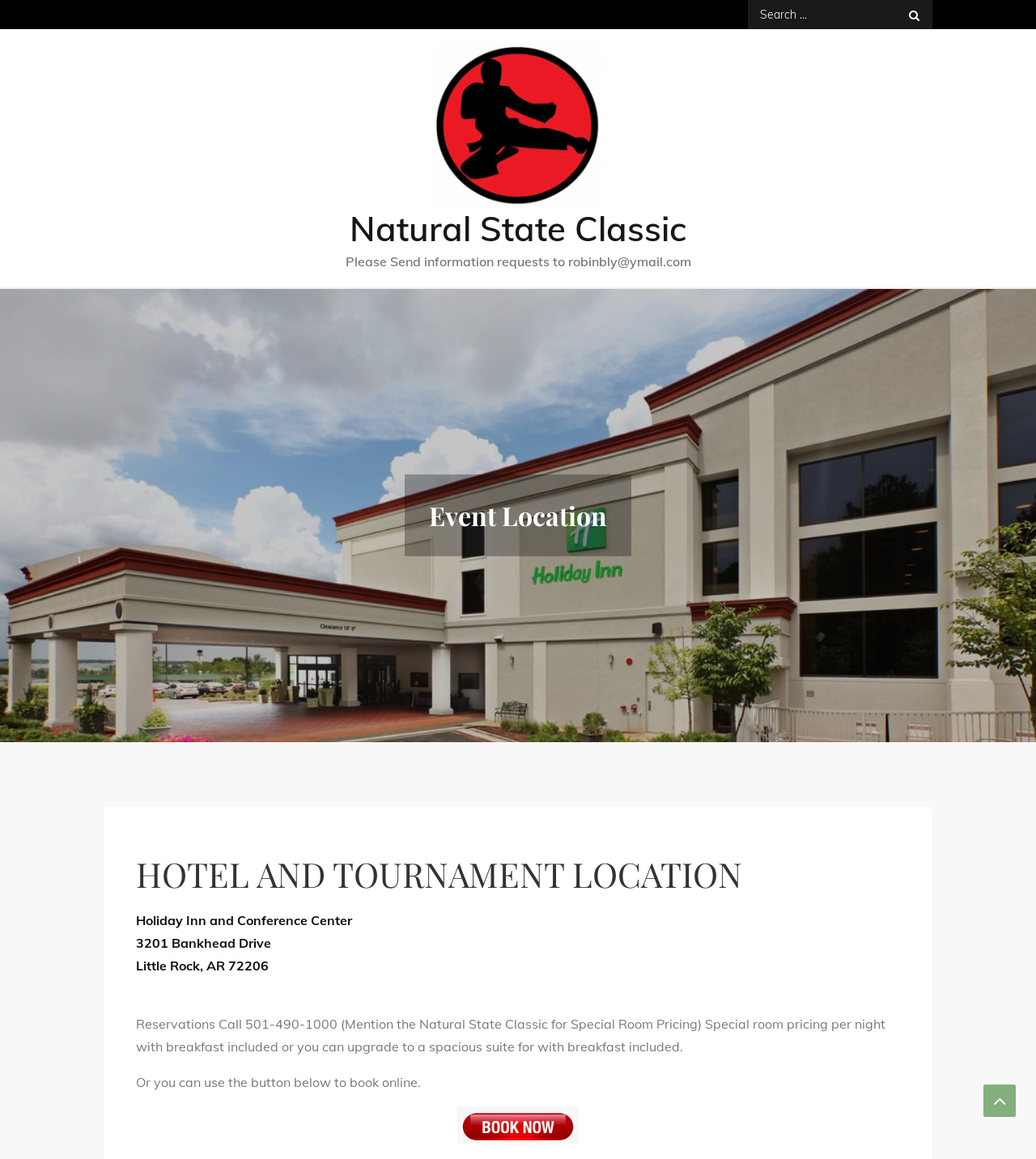How can you book rooms online?
From the image, respond using a single word or phrase.

Using the button below